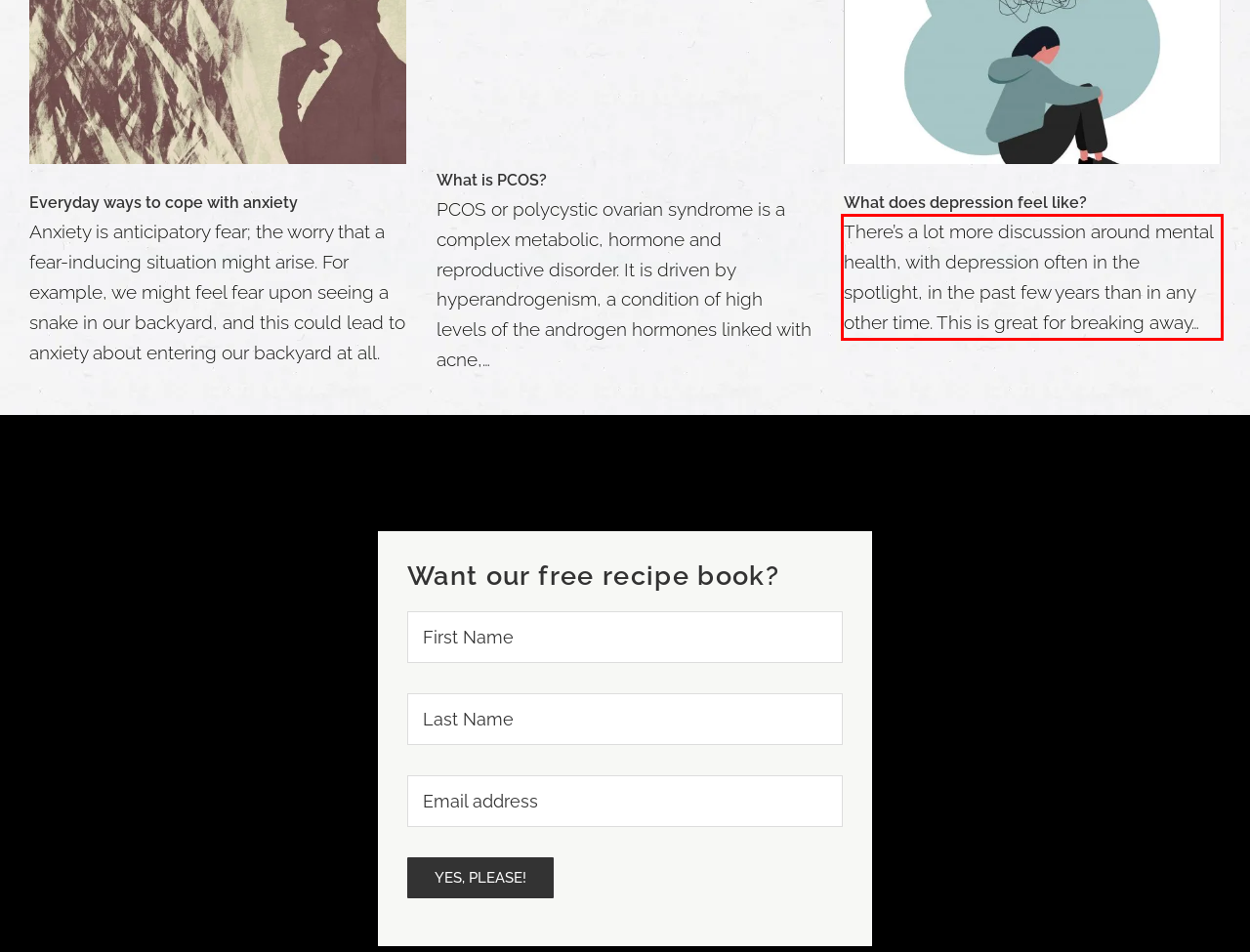Locate the red bounding box in the provided webpage screenshot and use OCR to determine the text content inside it.

There’s a lot more discussion around mental health, with depression often in the spotlight, in the past few years than in any other time. This is great for breaking away…